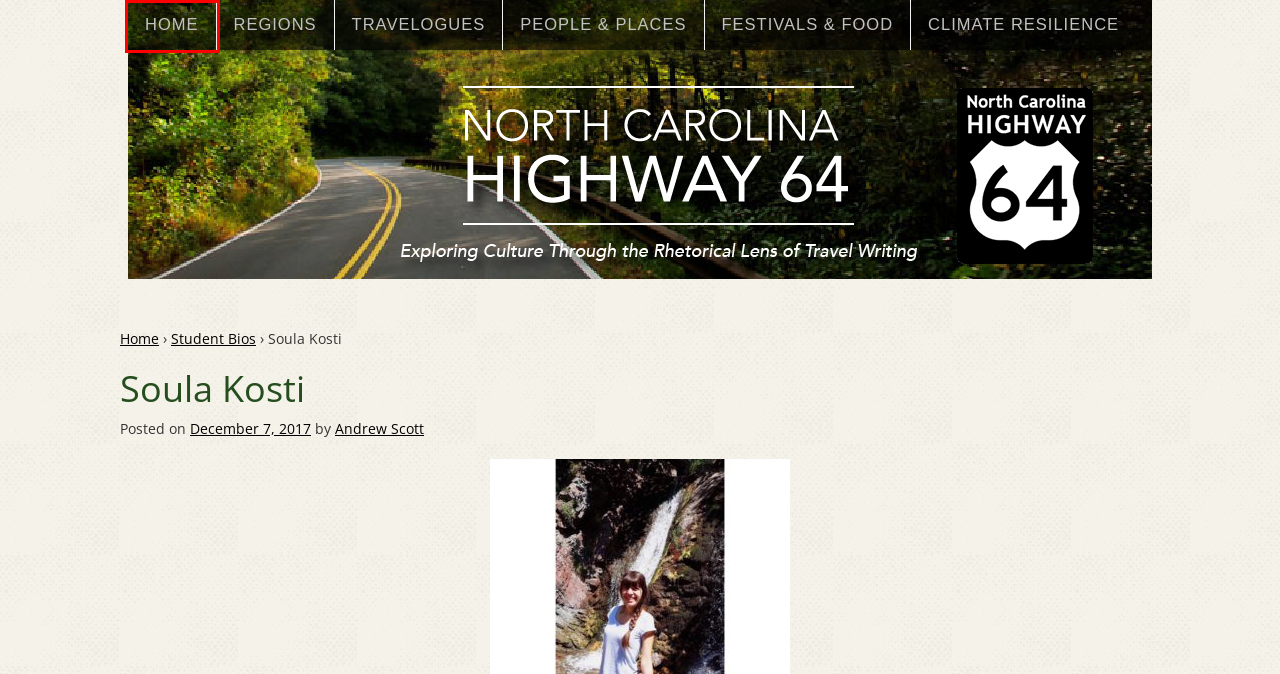Given a screenshot of a webpage with a red rectangle bounding box around a UI element, select the best matching webpage description for the new webpage that appears after clicking the highlighted element. The candidate descriptions are:
A. Festivals & Food | Highway 64
B. Travelogues | Highway 64
C. Student Bios (2017 group) | Highway 64
D. Climate Resilience | Highway 64
E. Andrew Scott | Highway 64
F. US Highway 64
G. Student Bios | Highway 64
H. People & Places | Highway 64

F